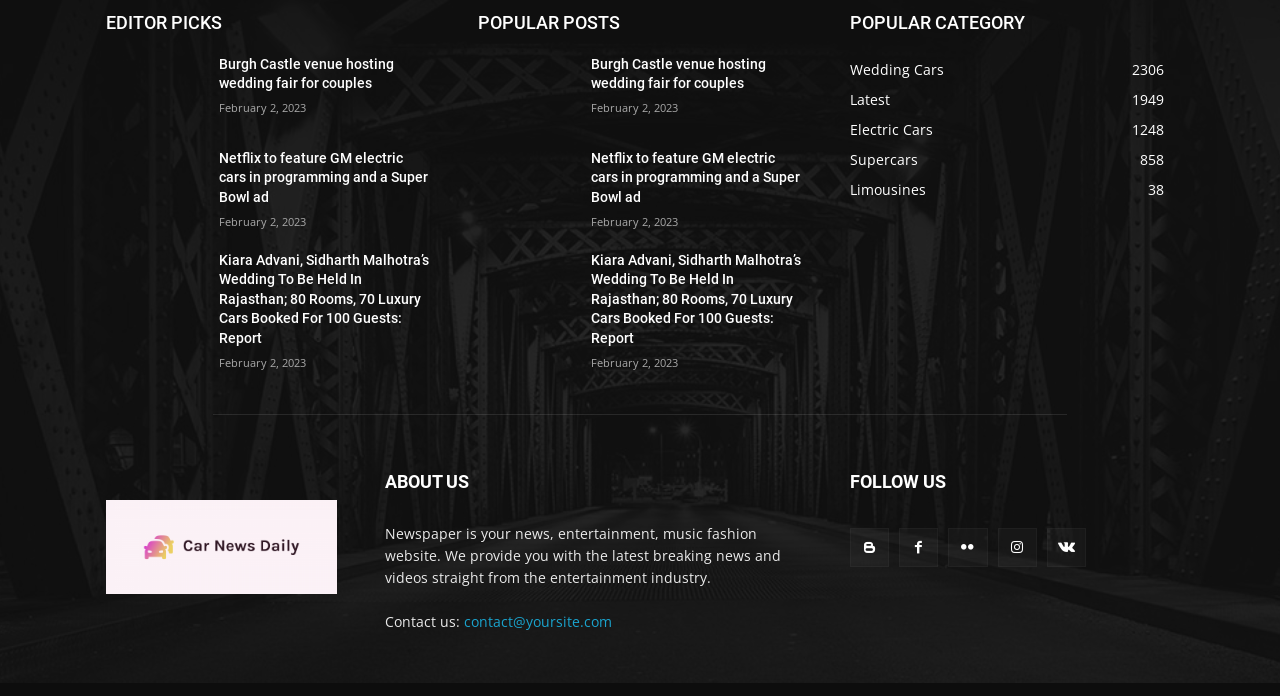Find the bounding box coordinates of the area that needs to be clicked in order to achieve the following instruction: "Check the time of 'Netflix to feature GM electric cars in programming and a Super Bowl ad'". The coordinates should be specified as four float numbers between 0 and 1, i.e., [left, top, right, bottom].

[0.171, 0.144, 0.239, 0.165]